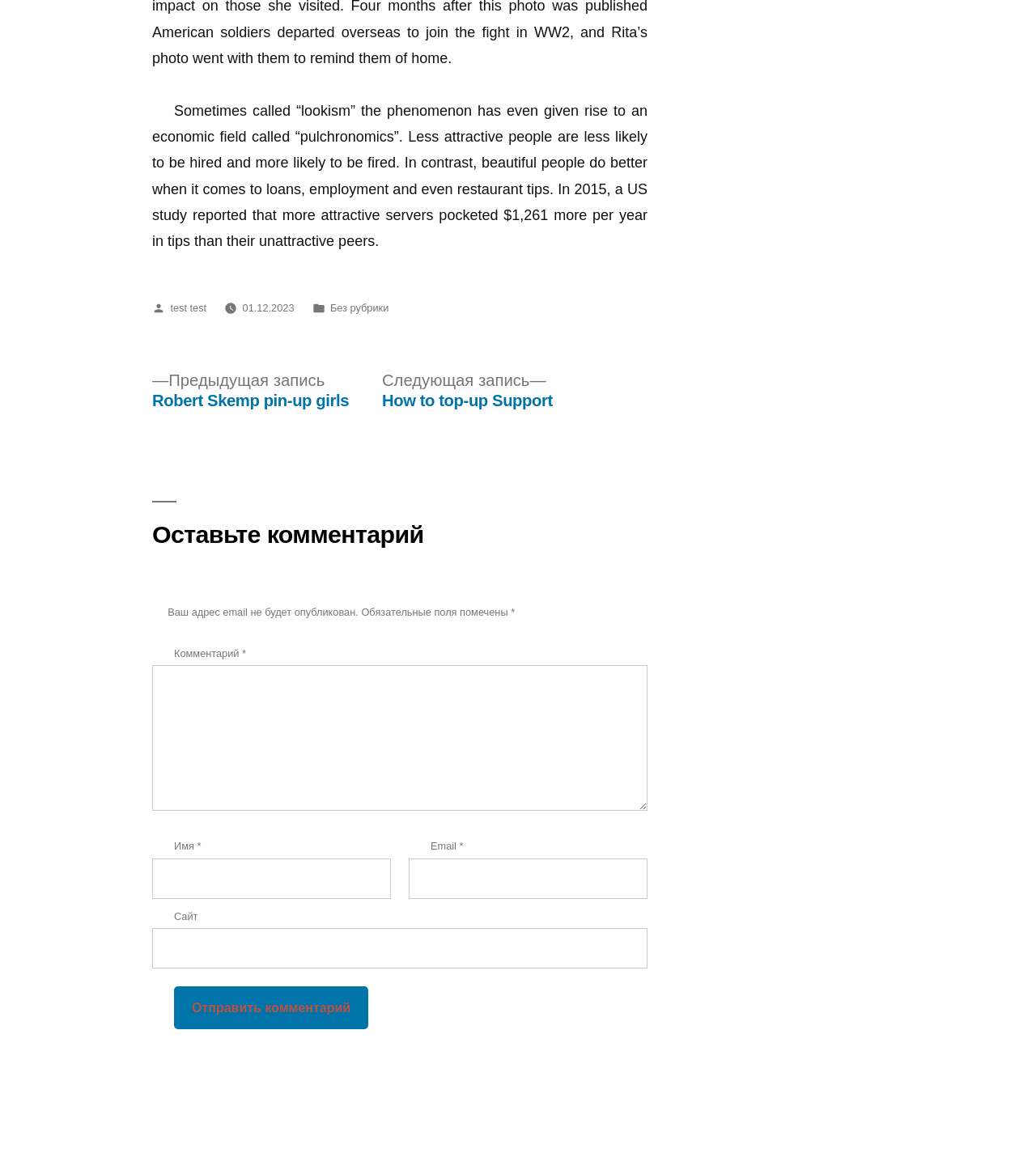Locate the bounding box coordinates of the element that needs to be clicked to carry out the instruction: "Click the link to test test". The coordinates should be given as four float numbers ranging from 0 to 1, i.e., [left, top, right, bottom].

[0.164, 0.262, 0.199, 0.272]